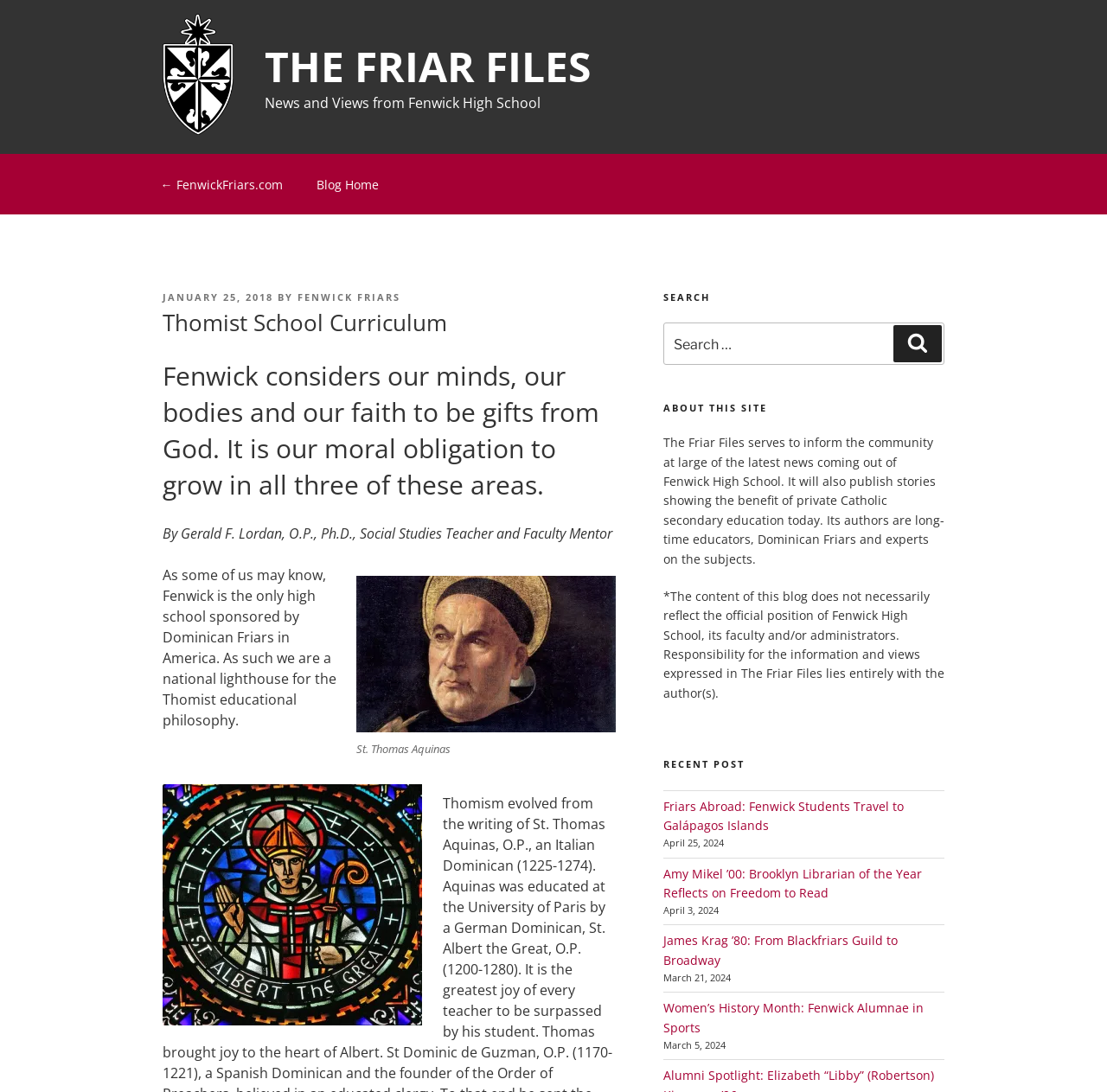Can you give a comprehensive explanation to the question given the content of the image?
What is the name of the high school?

I found the answer by looking at the navigation menu where it says 'FenwickFriars.com' and also in the text 'The Friar Files serves to inform the community at large of the latest news coming out of Fenwick High School.'